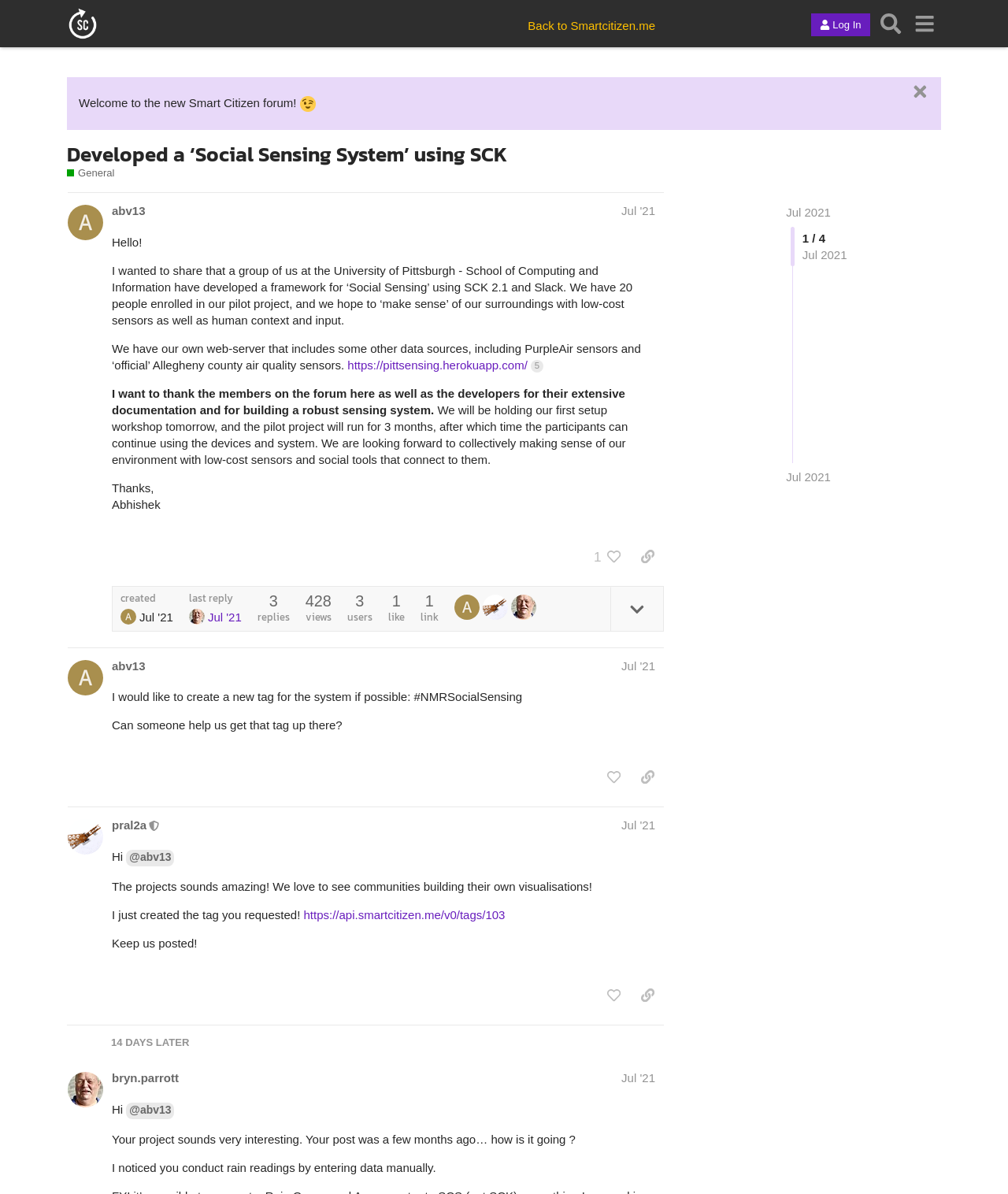Identify the bounding box coordinates for the element you need to click to achieve the following task: "Search in the forum". Provide the bounding box coordinates as four float numbers between 0 and 1, in the form [left, top, right, bottom].

[0.867, 0.006, 0.9, 0.034]